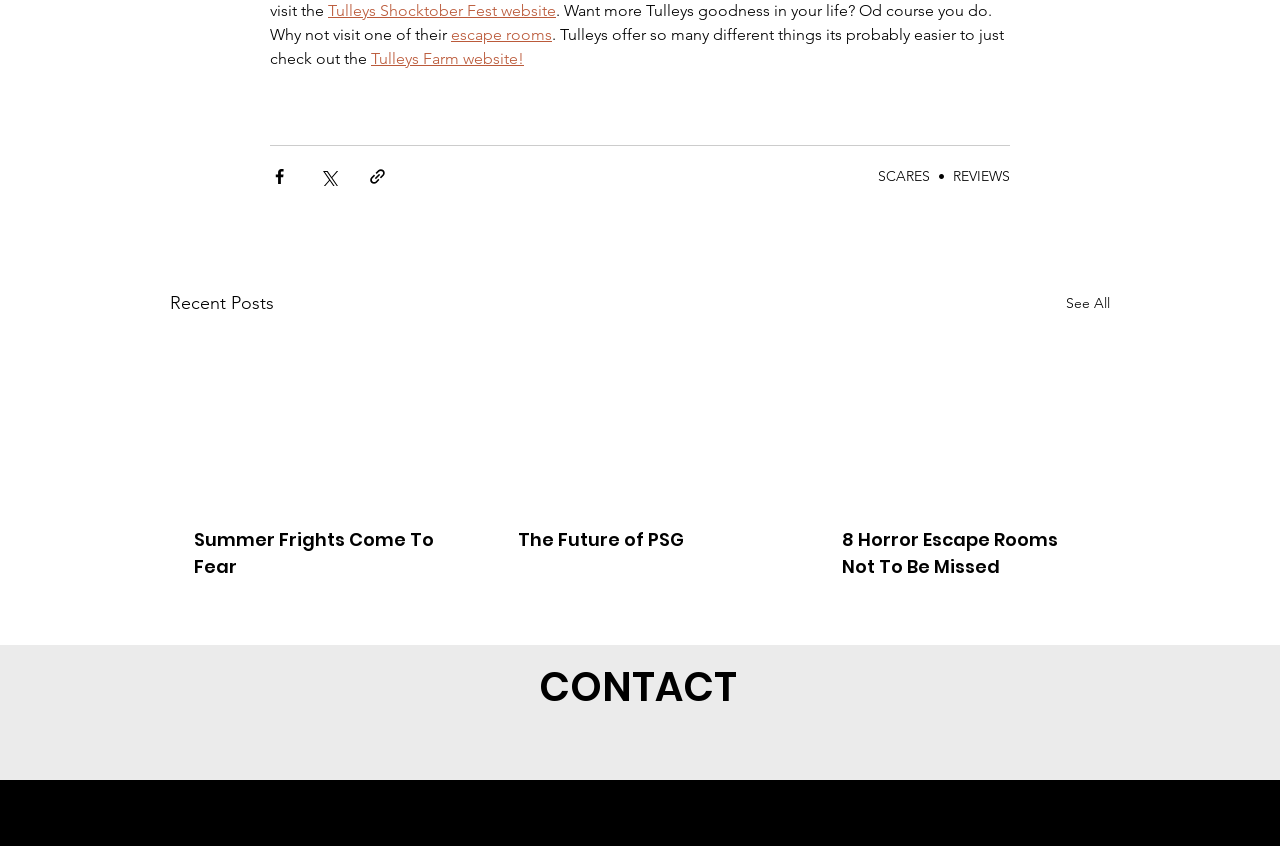Give a one-word or phrase response to the following question: What is the purpose of the buttons with Facebook, Twitter, and link icons?

Share via social media